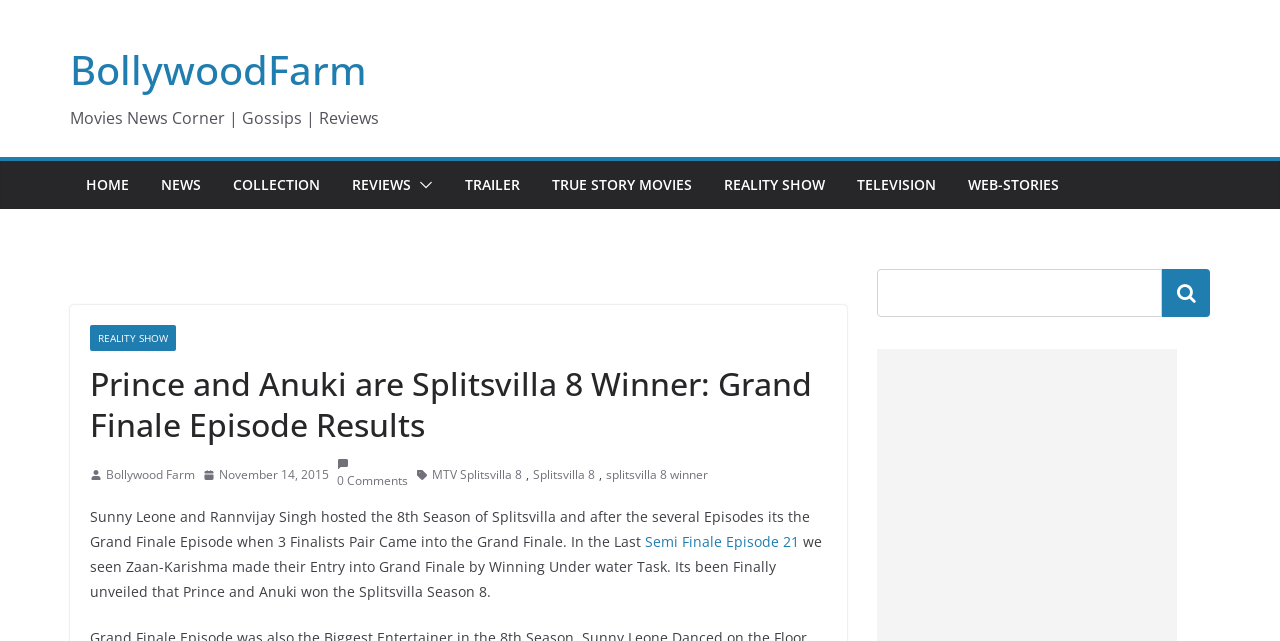What is the result of the Grand Finale Episode of Splitsvilla 8?
Look at the image and construct a detailed response to the question.

I determined the answer by reading the text content of the webpage, which states 'Prince and Anuki won the Splitsvilla Season 8'. This suggests that Prince and Anuki are the winners of the Grand Finale Episode of Splitsvilla 8.